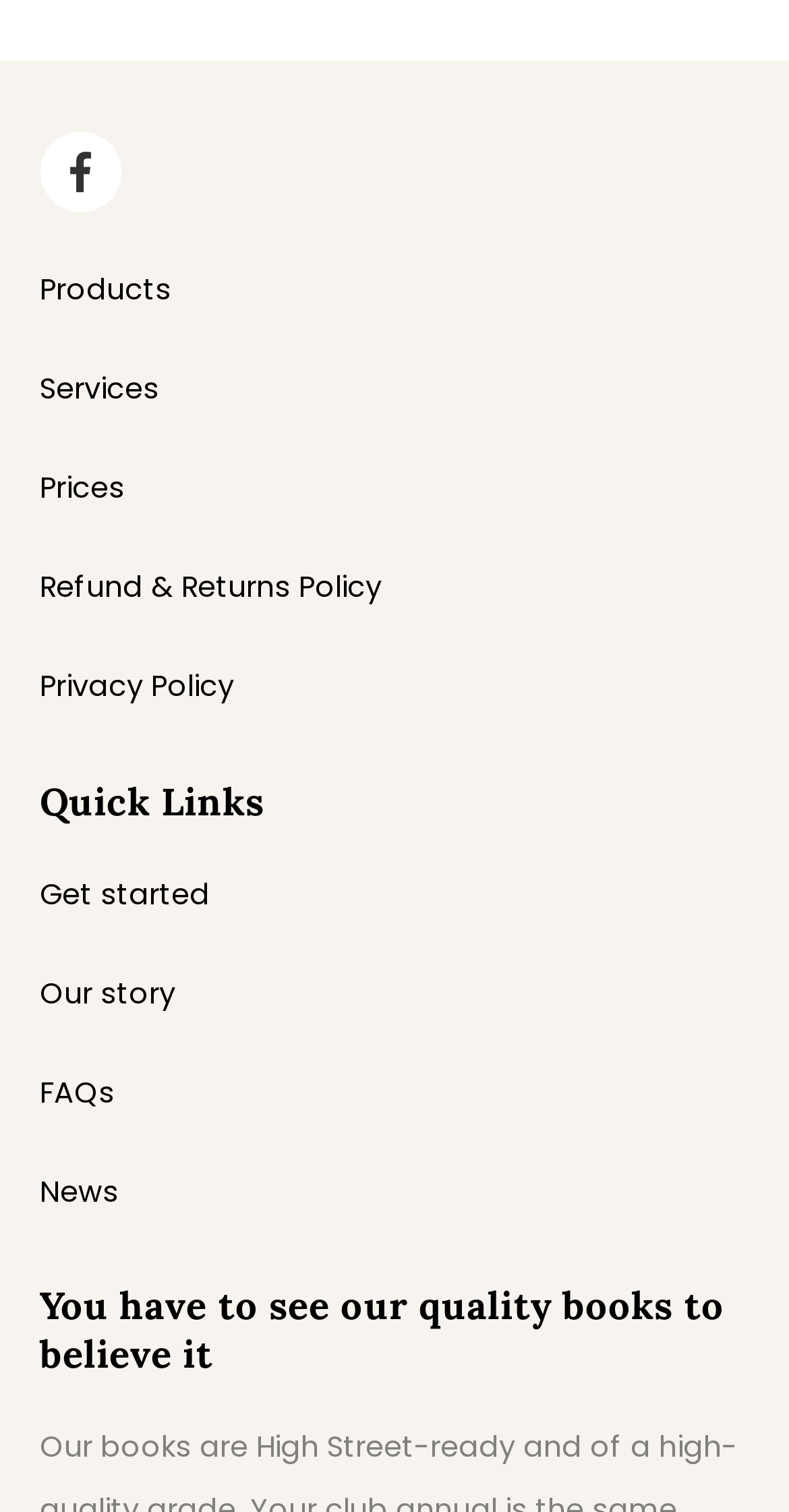Determine the bounding box coordinates for the UI element matching this description: "News".

[0.05, 0.775, 0.15, 0.801]